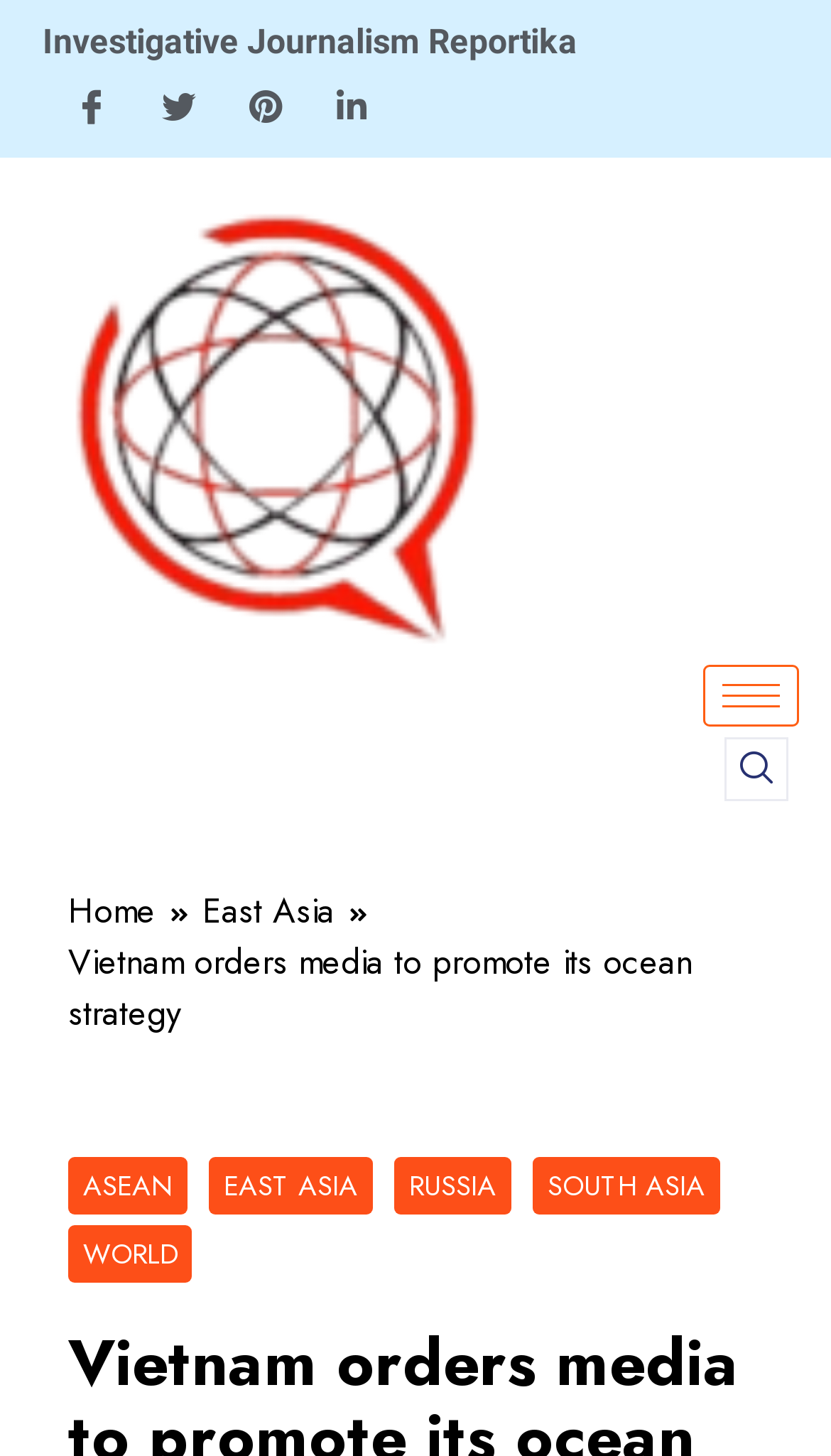What is the name of the image at the top of the webpage?
Refer to the image and offer an in-depth and detailed answer to the question.

I looked at the image element at the top of the webpage and found that its description is 'Ij reportika Logo', which suggests that it is the logo of the investigative journalism report.